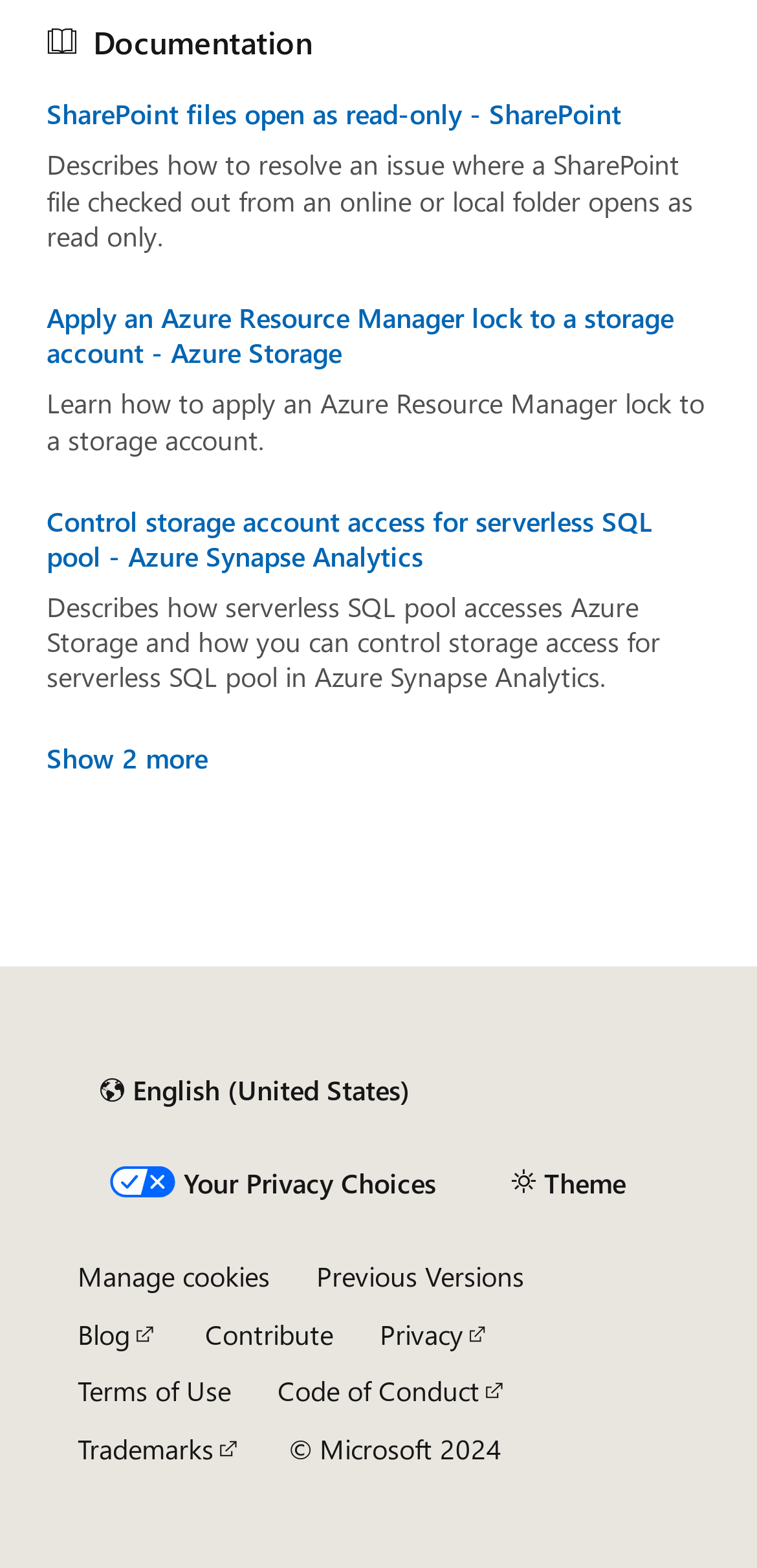What is the copyright year of Microsoft?
Look at the image and respond to the question as thoroughly as possible.

The copyright year of Microsoft can be found at the bottom of the webpage, where it is stated as '© Microsoft 2024'.